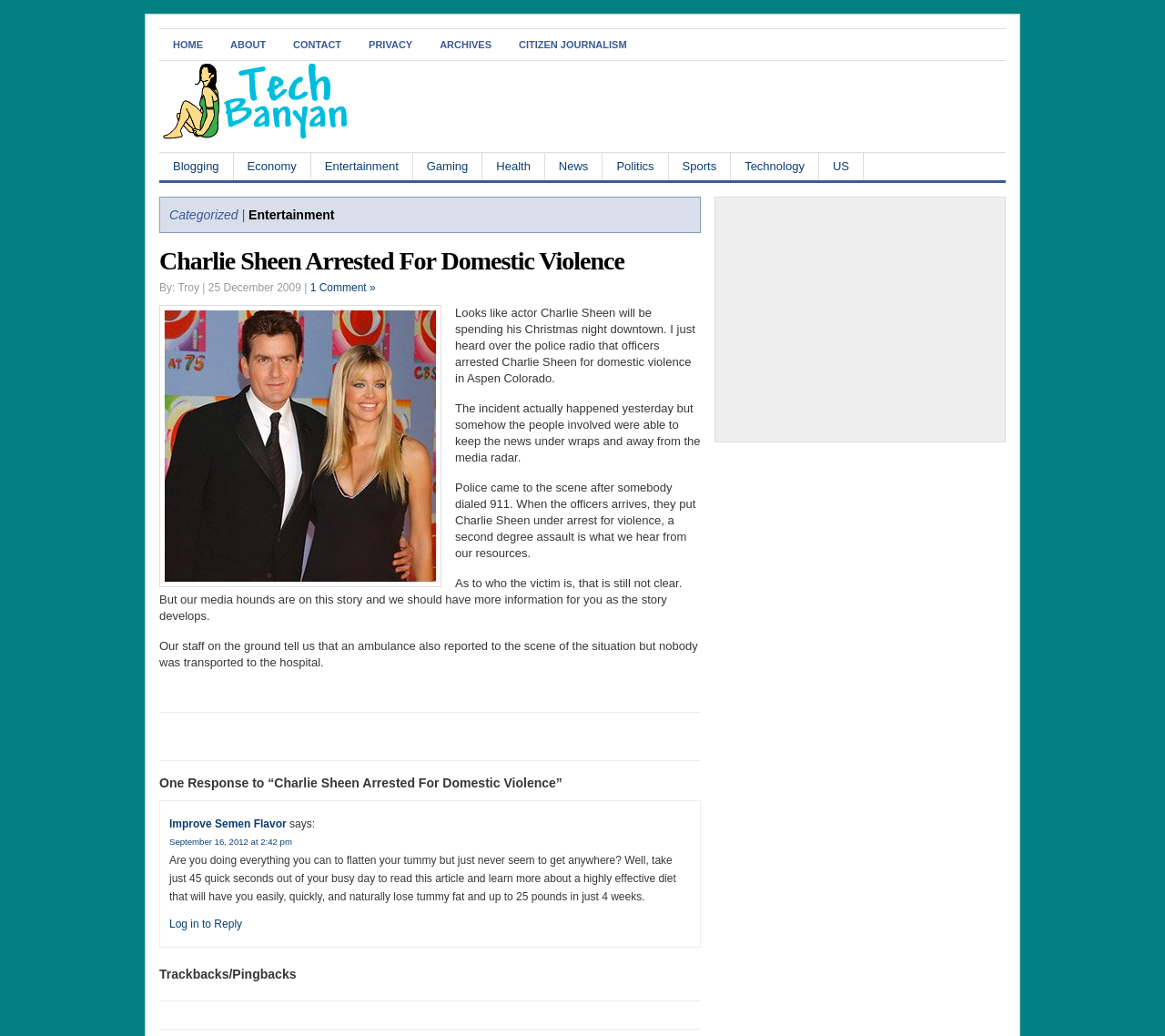Use a single word or phrase to respond to the question:
What is the category of this article?

Entertainment